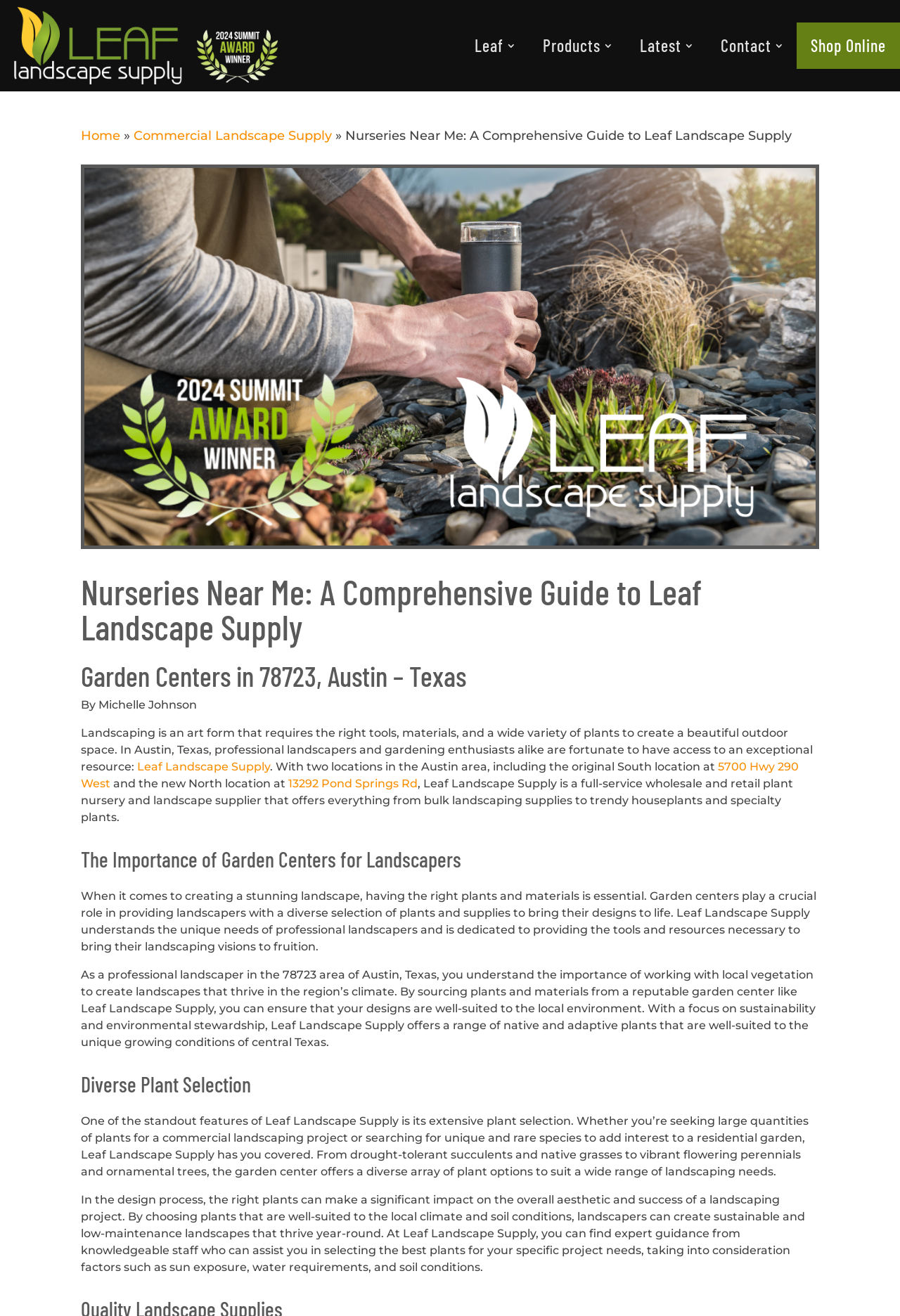Please locate the bounding box coordinates of the element that should be clicked to complete the given instruction: "Learn more about Boat Wrap Recycling".

None